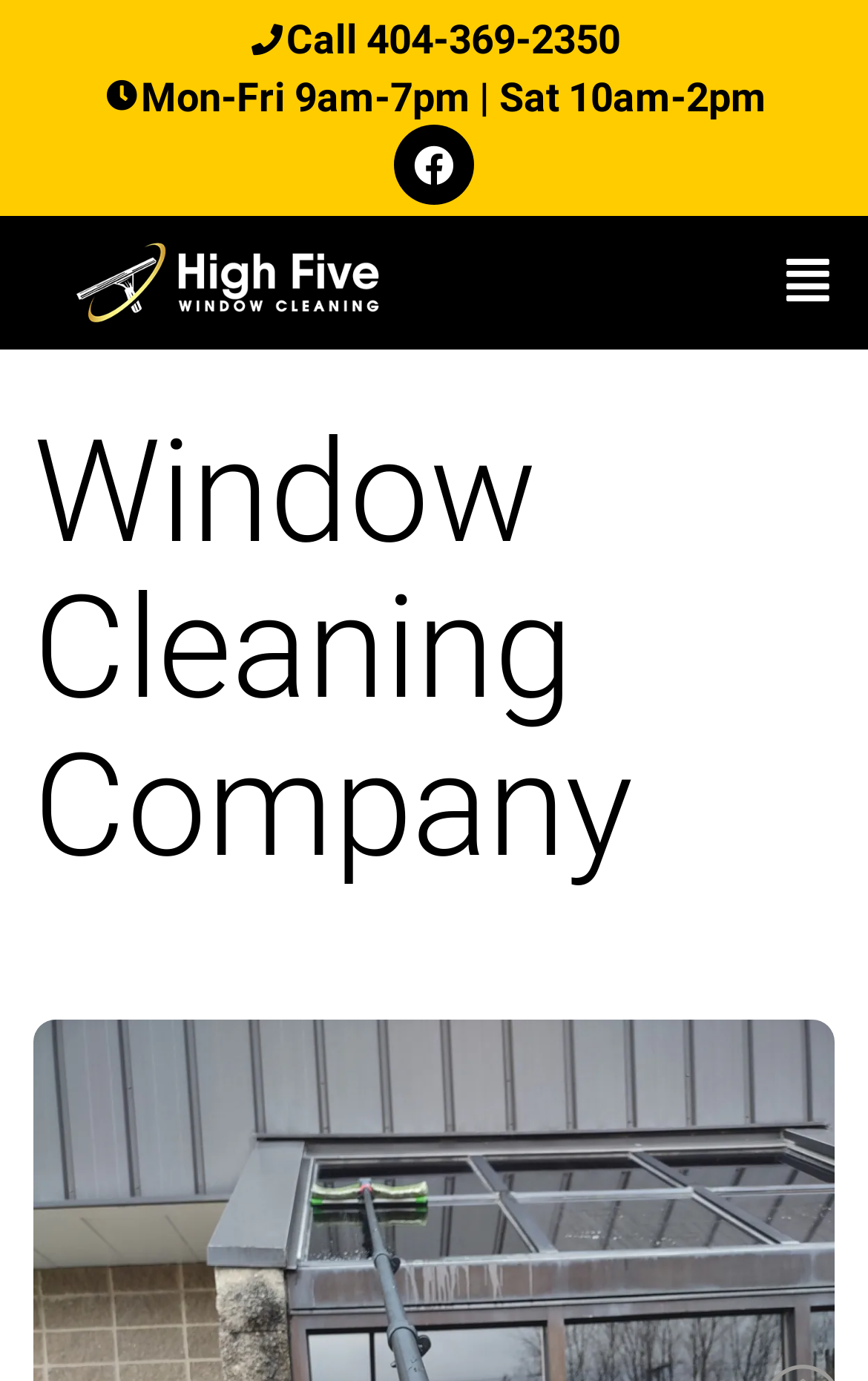Provide the bounding box coordinates for the UI element described in this sentence: "Facebook". The coordinates should be four float values between 0 and 1, i.e., [left, top, right, bottom].

[0.454, 0.09, 0.546, 0.148]